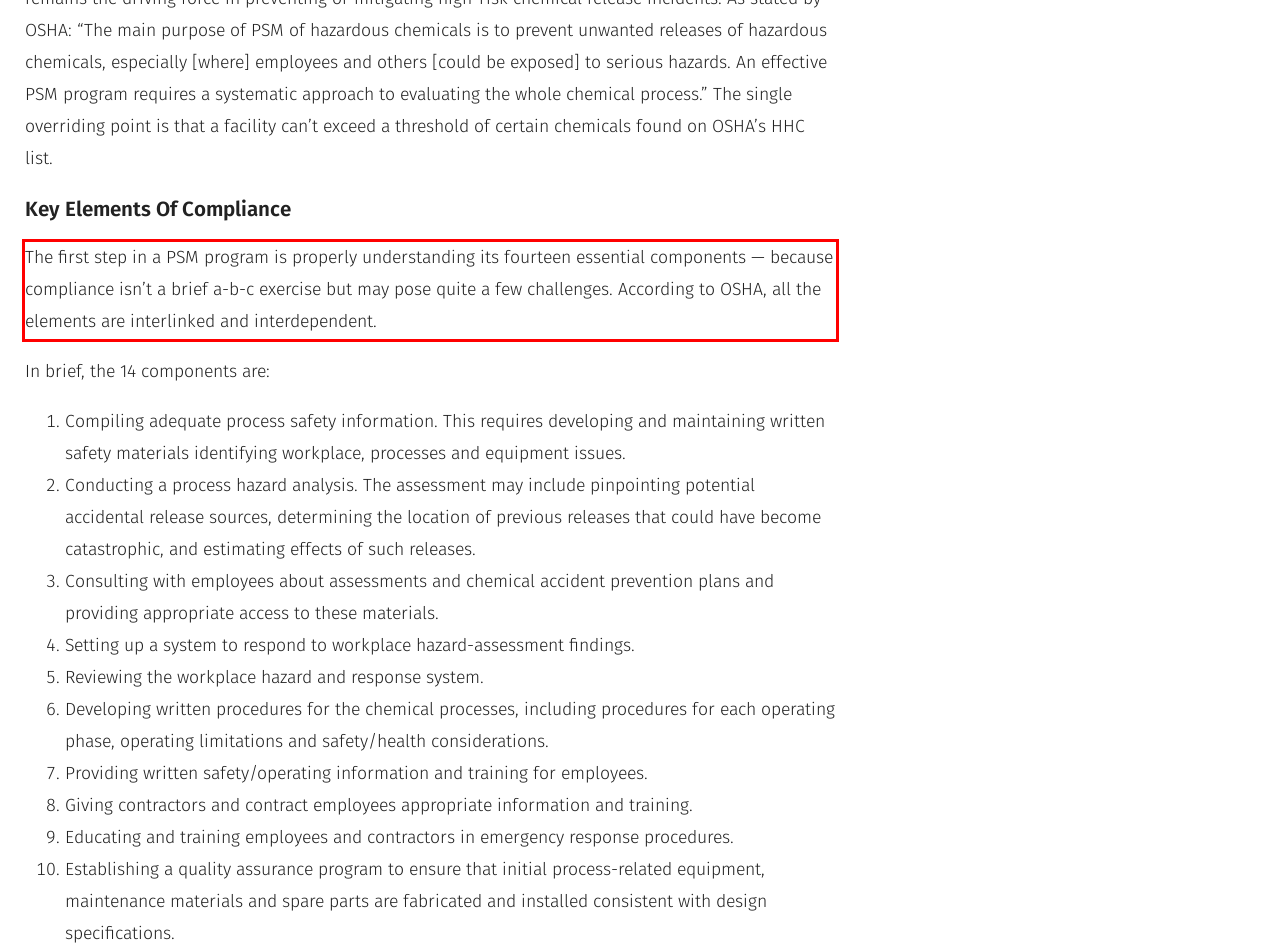Please look at the webpage screenshot and extract the text enclosed by the red bounding box.

The first step in a PSM program is properly understanding its fourteen essential components — because compliance isn’t a brief a-b-c exercise but may pose quite a few challenges. According to OSHA, all the elements are interlinked and interdependent.